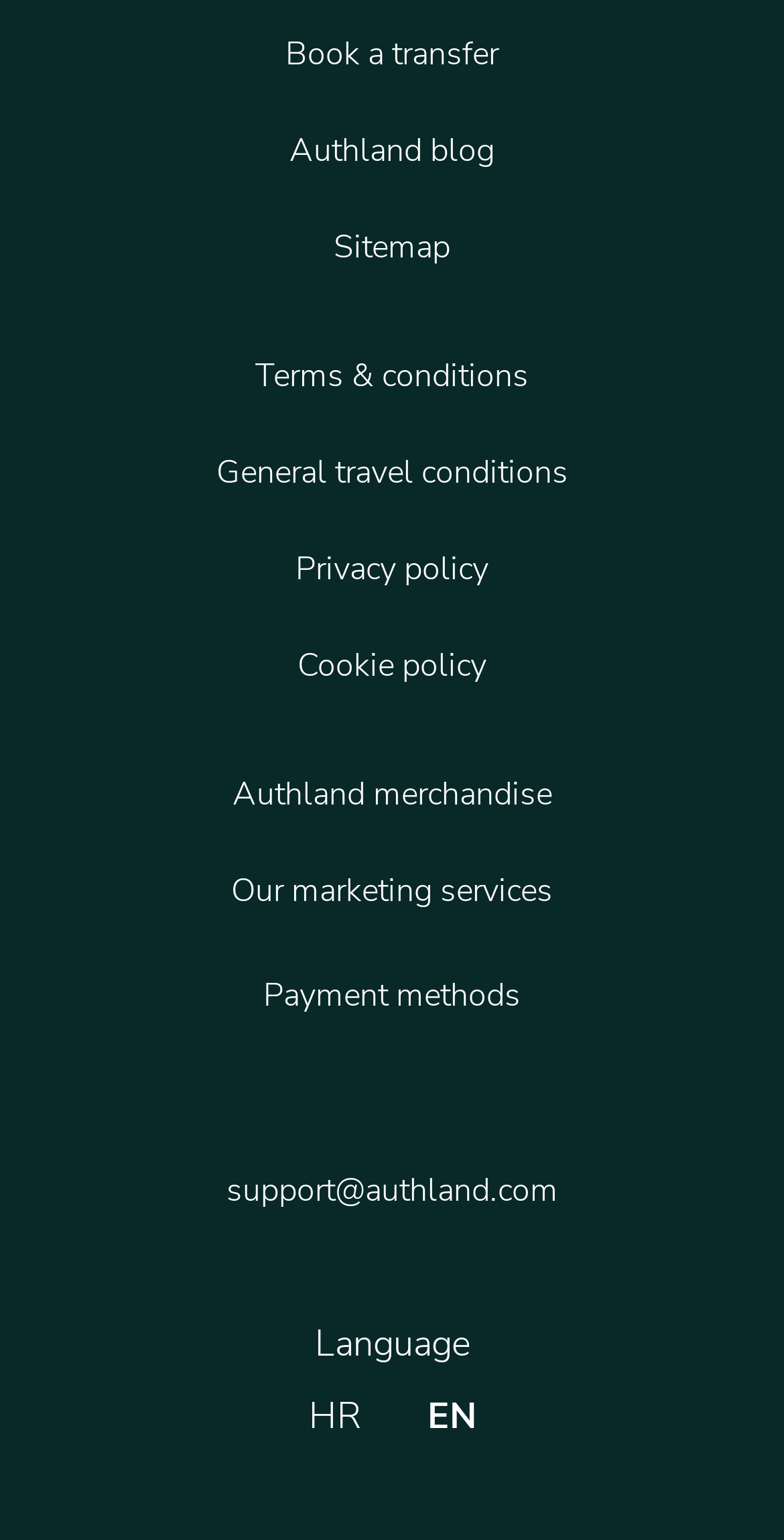Identify the bounding box coordinates of the area you need to click to perform the following instruction: "Click the logo".

None